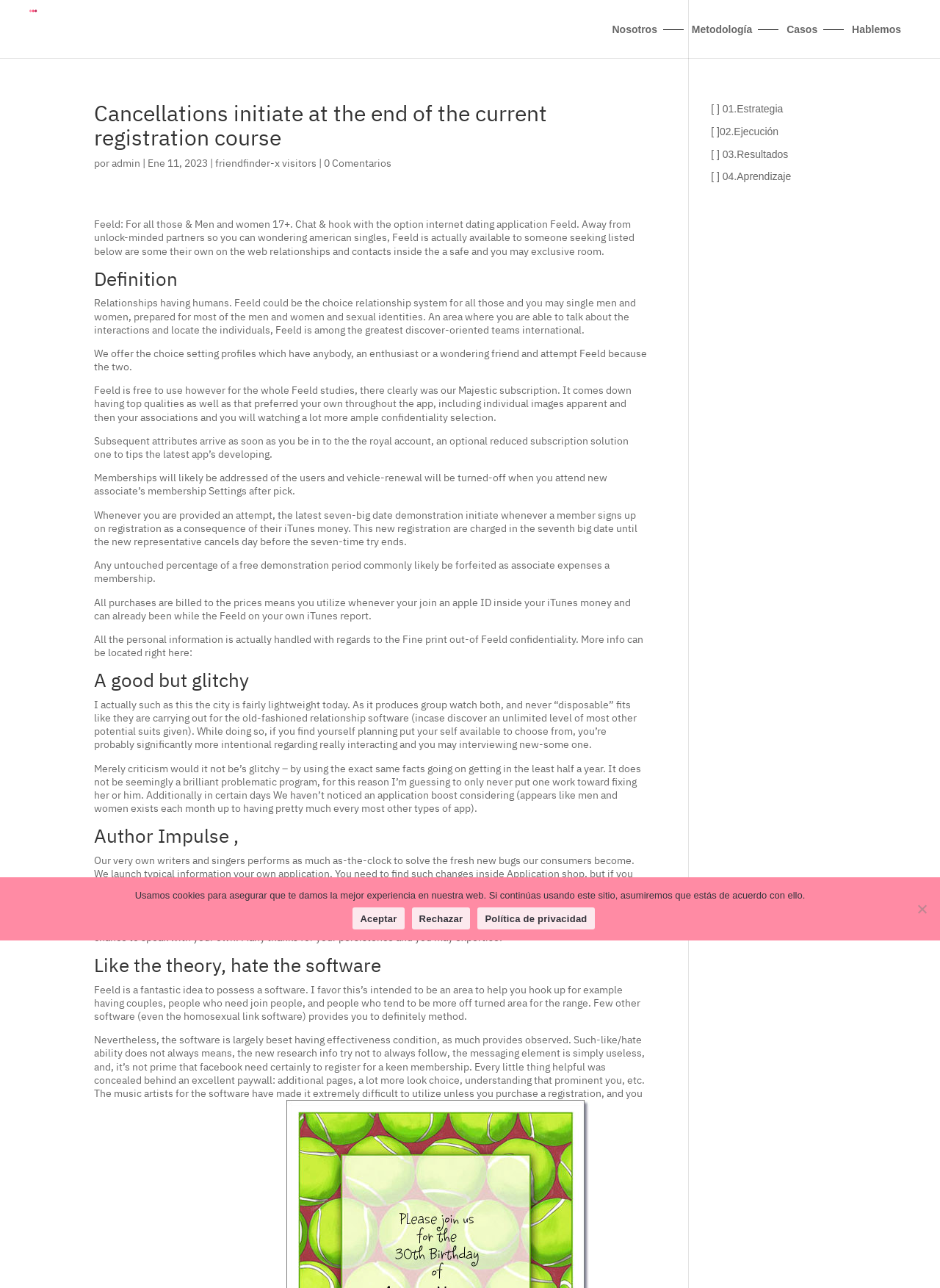What is the issue with the Feeld application mentioned in the review?
Using the information from the image, provide a comprehensive answer to the question.

I found this answer by reading the review section of the webpage, specifically the text that states 'I actually like this community is fairly lightweight now. As it makes people watch both, and not “disposable” matches like they are doing on the old-fashioned dating apps (and if there is an unlimited level of other potential matches given). While doing so, if you are planning to put yourself out there, you’re probably much more intentional about really interacting and meeting new-people.' and then mentions 'Just criticism would it be’s glitchy'.